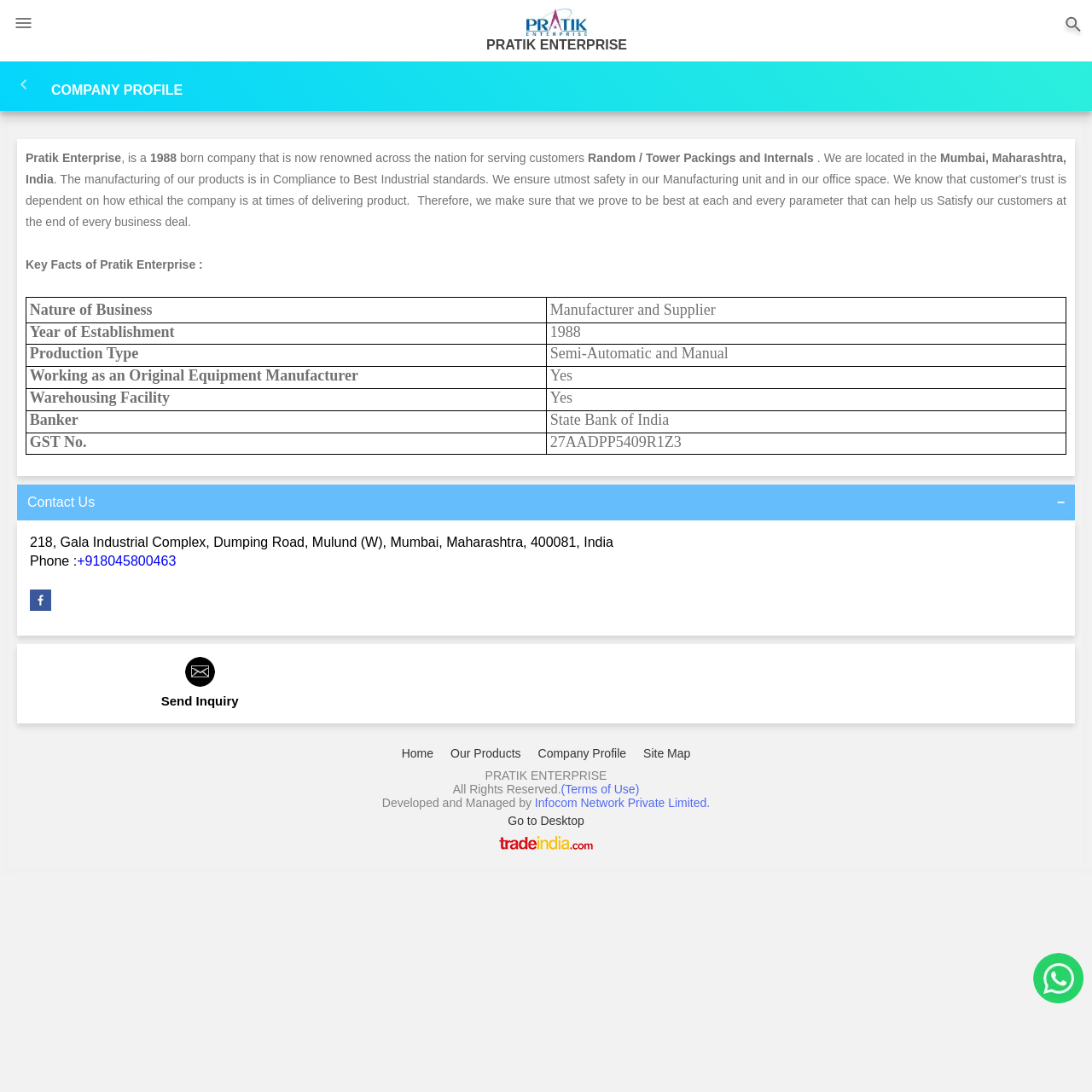Utilize the information from the image to answer the question in detail:
What is the location of the company?

The location of the company is mentioned in the static text 'Mumbai, Maharashtra, India' which is located below the company profile section.